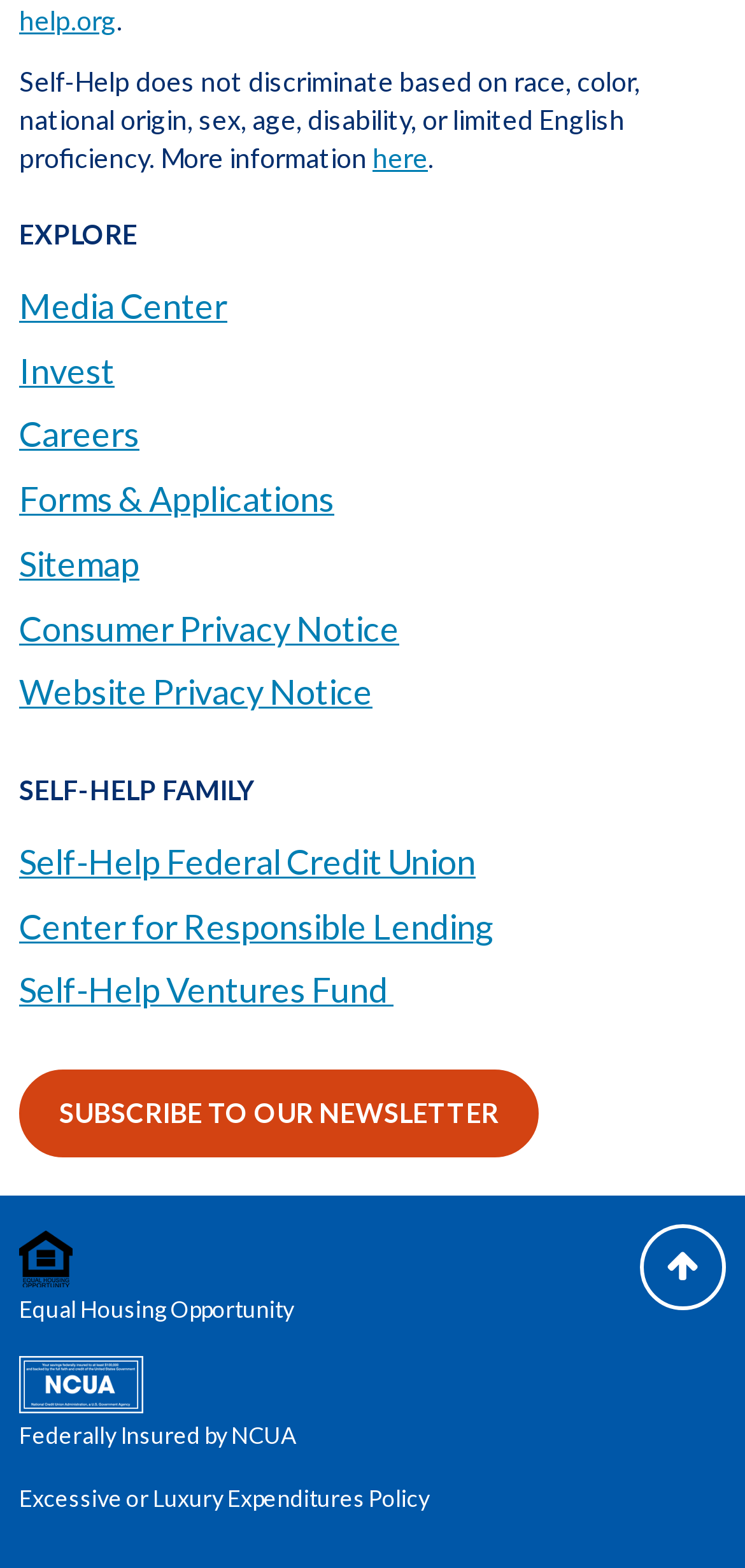Identify the coordinates of the bounding box for the element that must be clicked to accomplish the instruction: "Learn about Excessive or Luxury Expenditures Policy".

[0.026, 0.946, 0.744, 0.966]